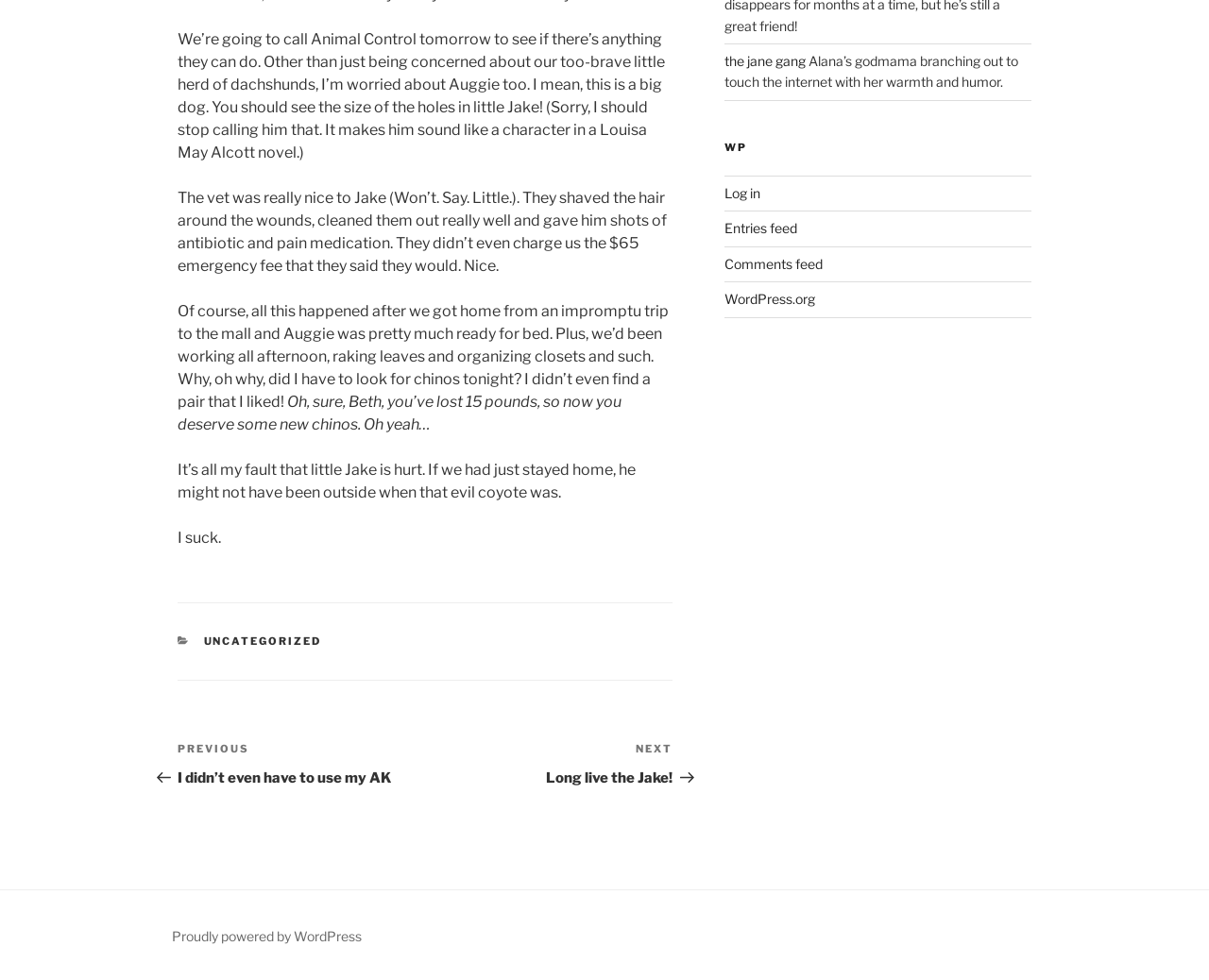Determine the bounding box for the HTML element described here: "Comments feed". The coordinates should be given as [left, top, right, bottom] with each number being a float between 0 and 1.

[0.599, 0.261, 0.68, 0.277]